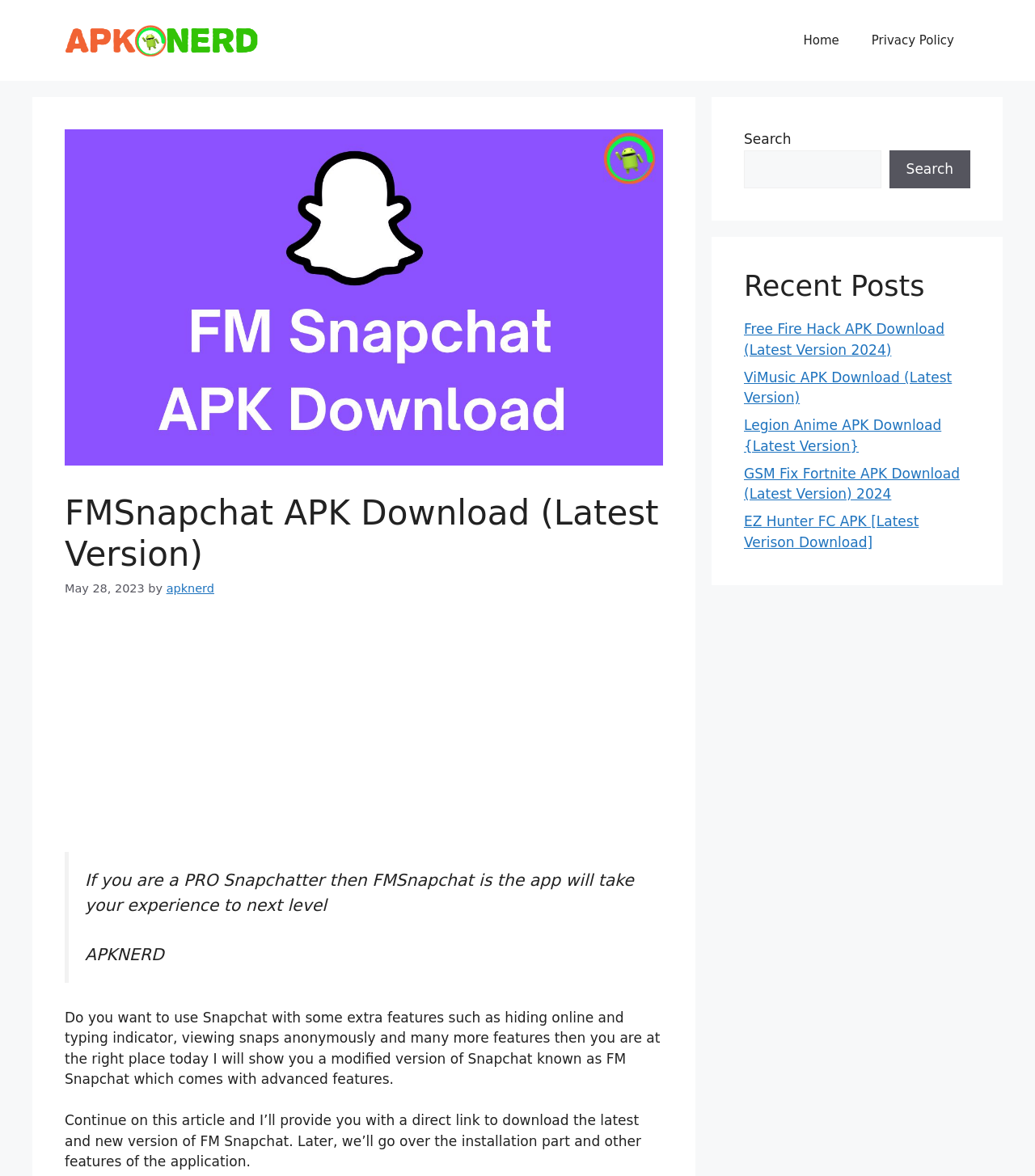Give a one-word or one-phrase response to the question:
What is the author of the webpage content?

apknerd